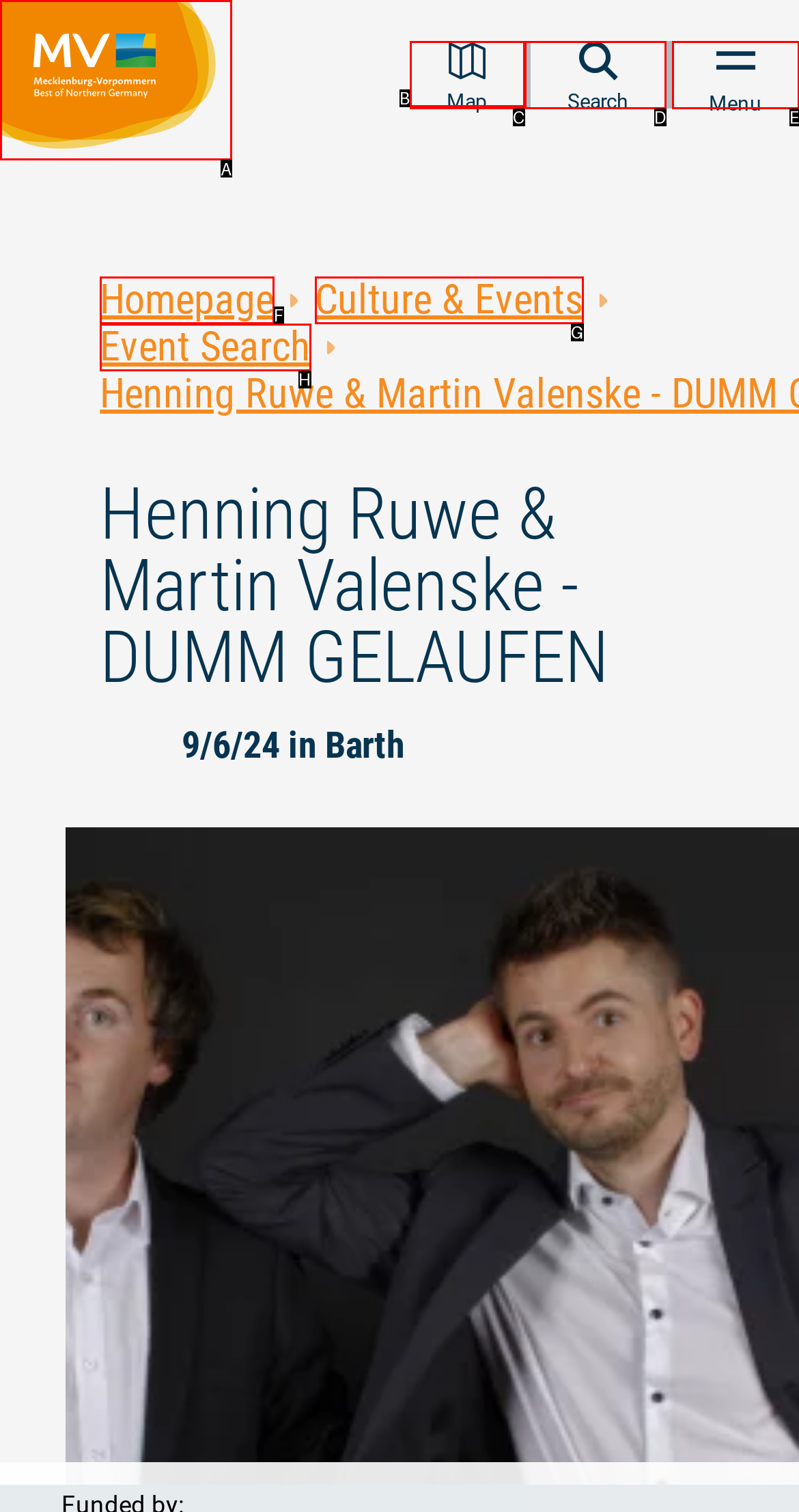Based on the given description: Event Search, identify the correct option and provide the corresponding letter from the given choices directly.

H